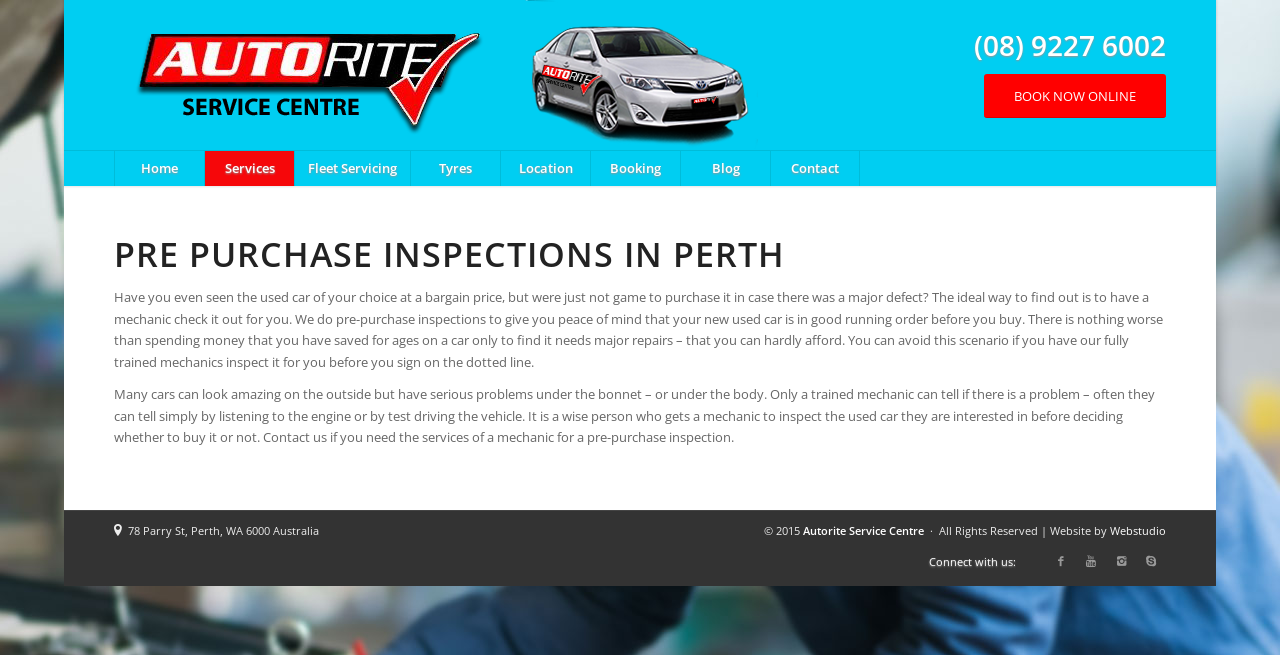Specify the bounding box coordinates of the element's region that should be clicked to achieve the following instruction: "Read the blog". The bounding box coordinates consist of four float numbers between 0 and 1, in the format [left, top, right, bottom].

[0.531, 0.231, 0.602, 0.284]